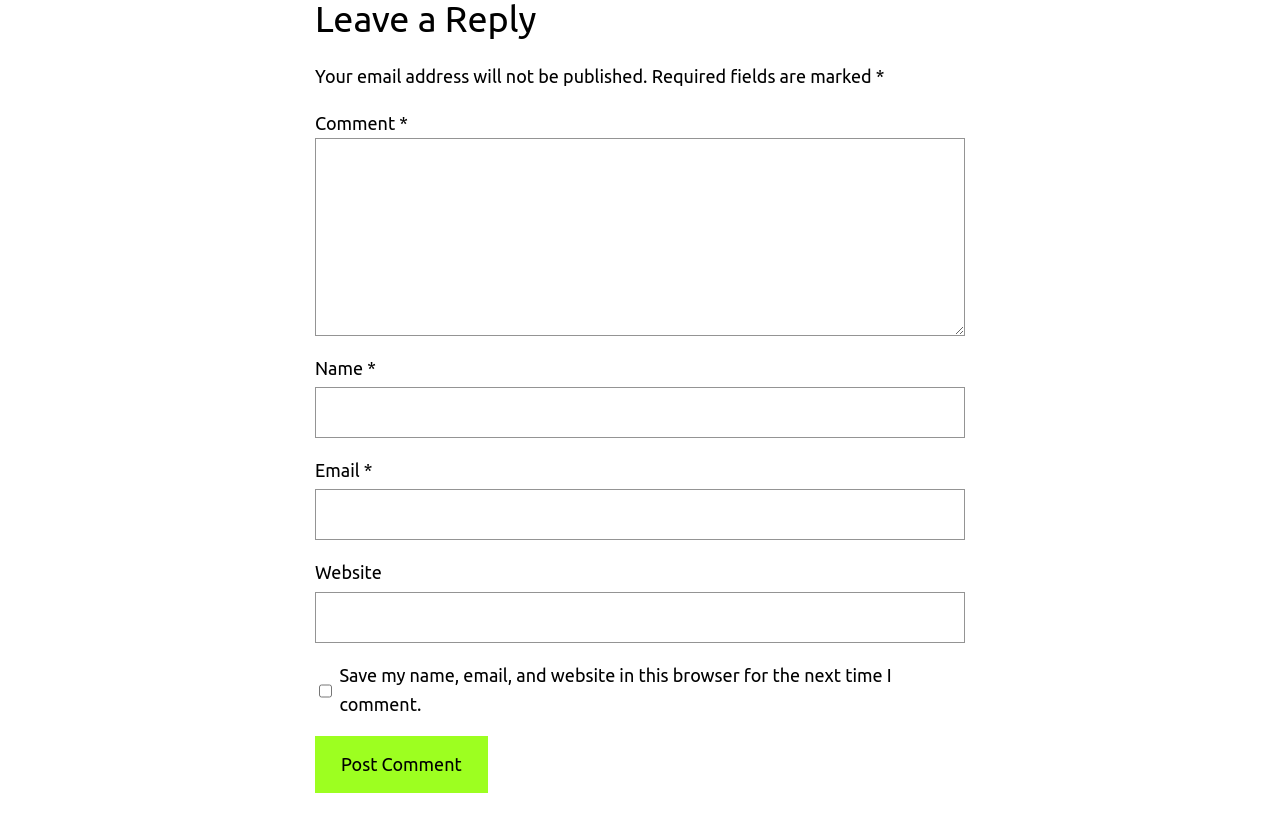Extract the bounding box coordinates for the described element: "parent_node: Name * name="author"". The coordinates should be represented as four float numbers between 0 and 1: [left, top, right, bottom].

[0.246, 0.468, 0.754, 0.53]